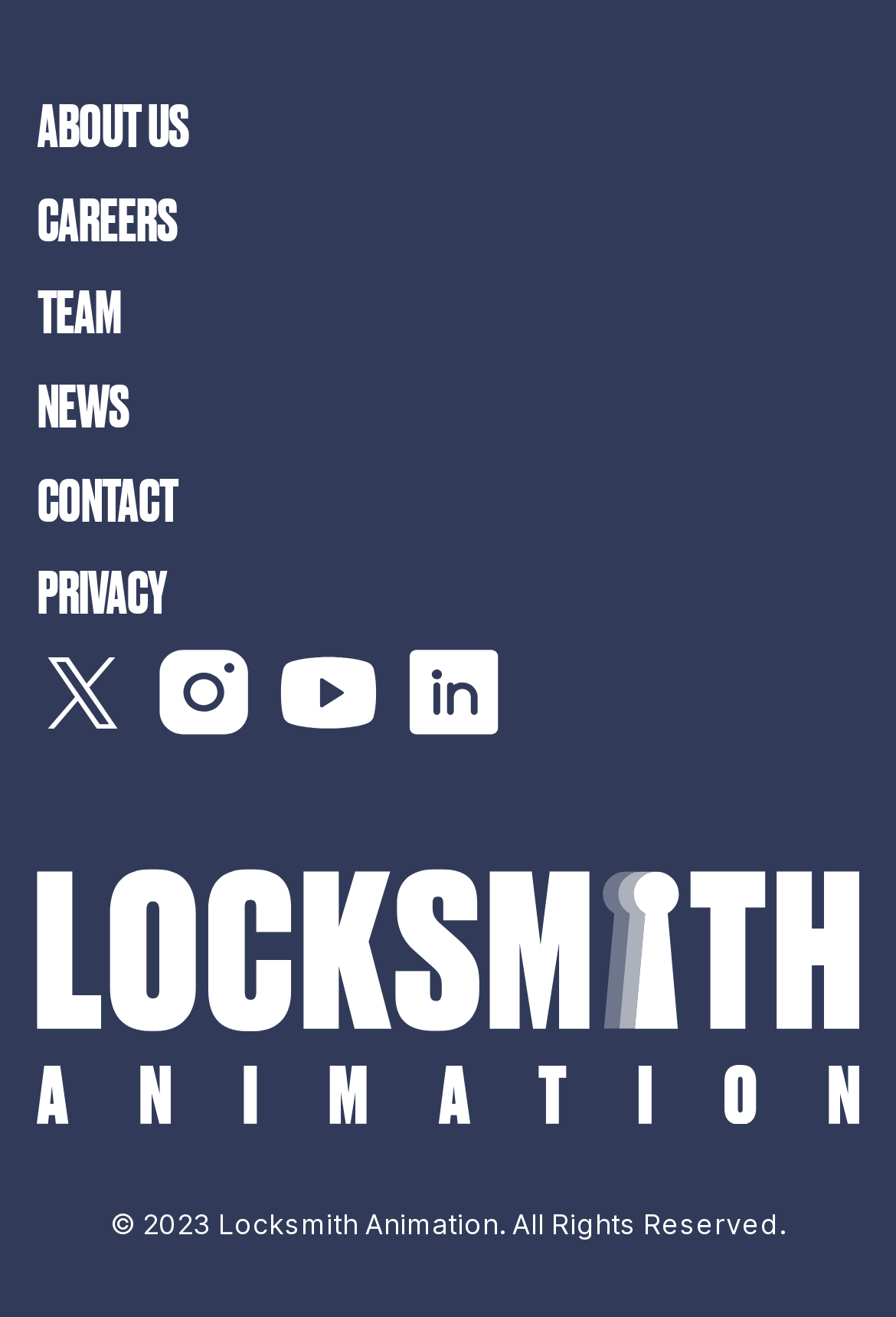What year is mentioned in the copyright notice?
Kindly give a detailed and elaborate answer to the question.

The copyright notice at the bottom of the webpage mentions the year 2023, indicating that the company claims ownership of the content on the webpage up to this year.